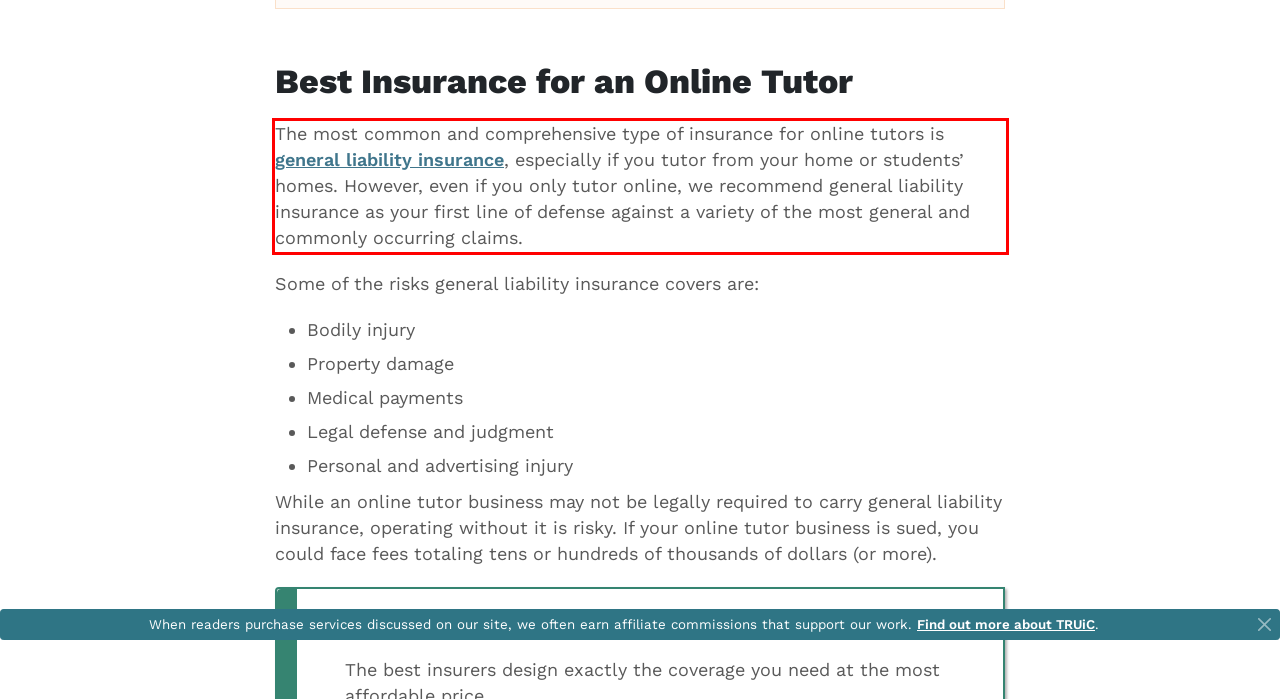Please analyze the screenshot of a webpage and extract the text content within the red bounding box using OCR.

The most common and comprehensive type of insurance for online tutors is general liability insurance, especially if you tutor from your home or students’ homes. However, even if you only tutor online, we recommend general liability insurance as your first line of defense against a variety of the most general and commonly occurring claims.